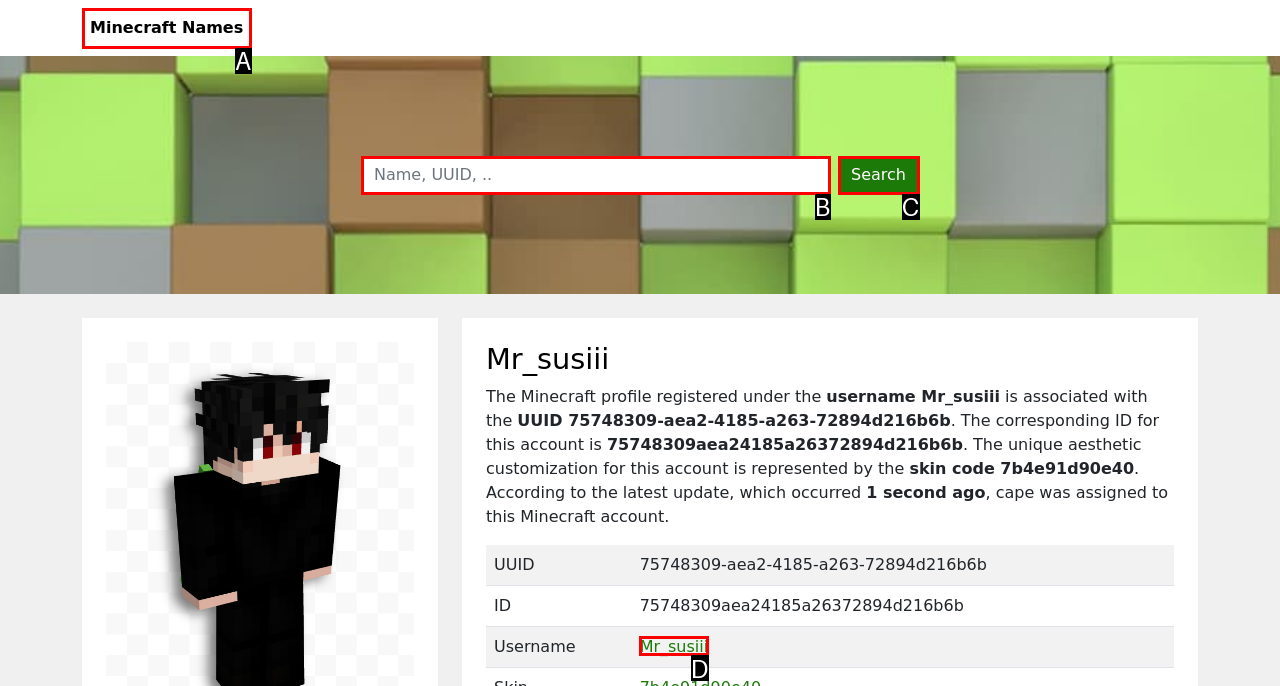Select the letter of the option that corresponds to: Mr_susiii
Provide the letter from the given options.

D